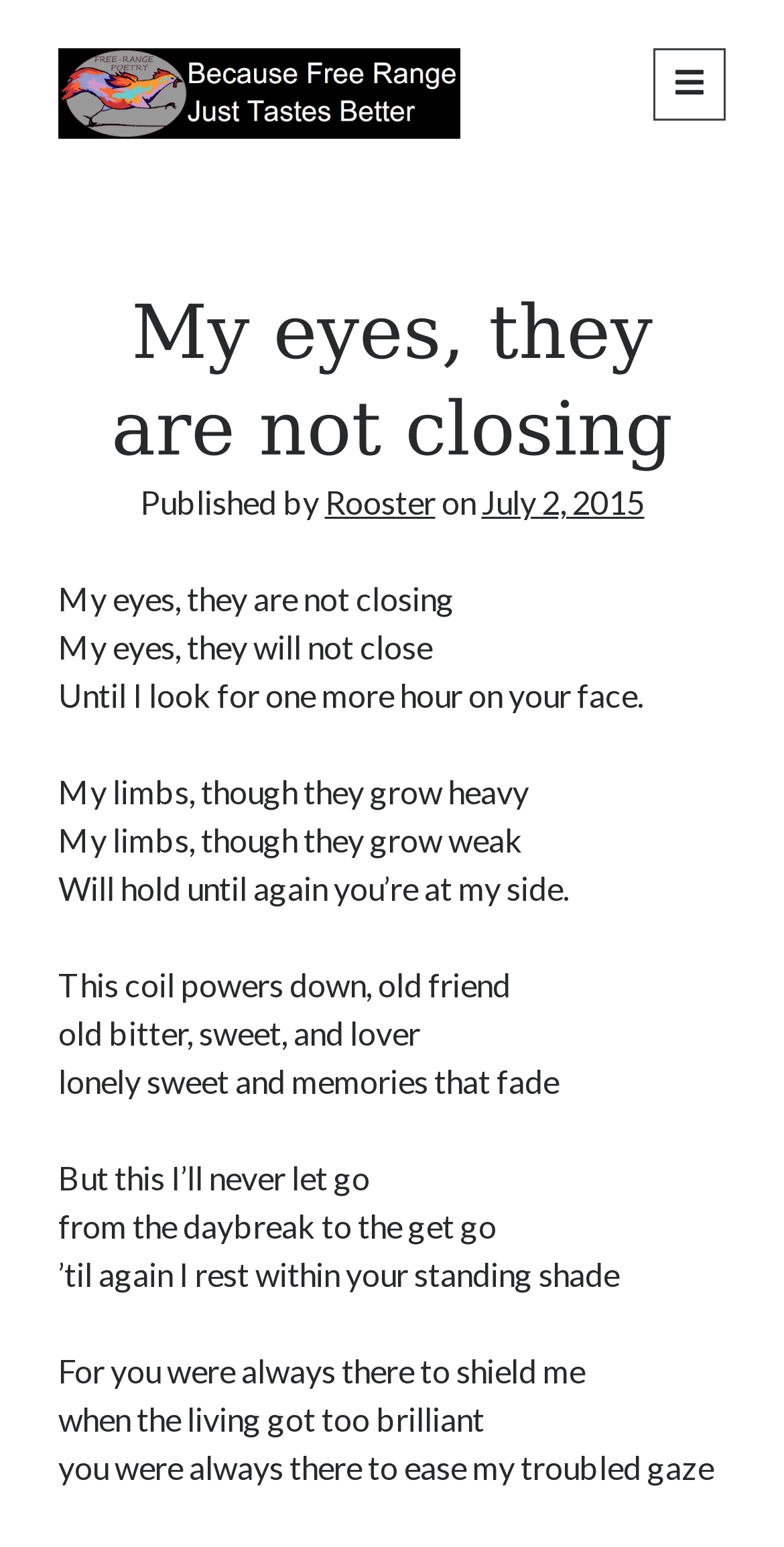Kindly determine the bounding box coordinates for the clickable area to achieve the given instruction: "Visit the CrimethInc homepage".

None